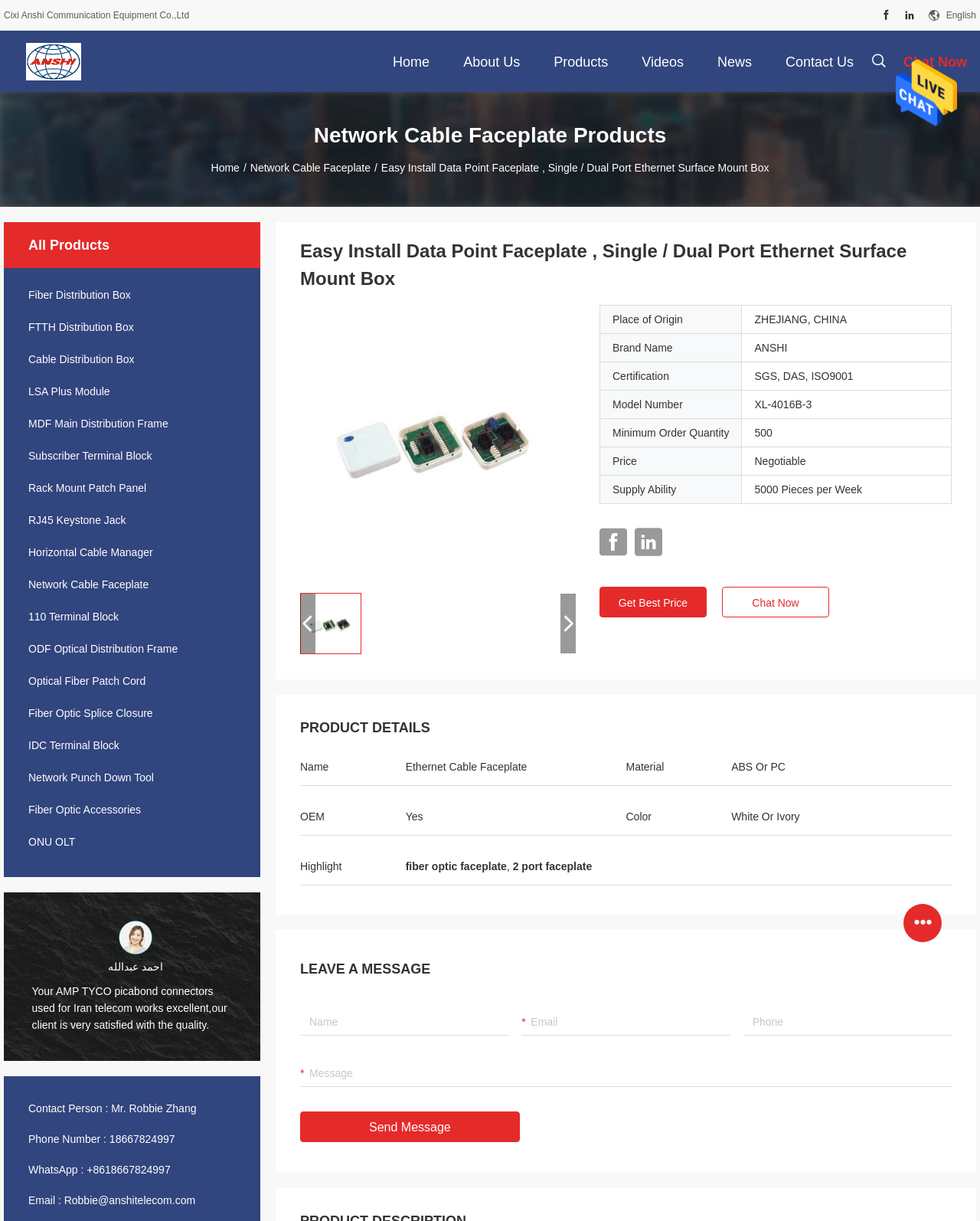Please reply to the following question using a single word or phrase: 
What is the product category?

Network Cable Faceplate Products